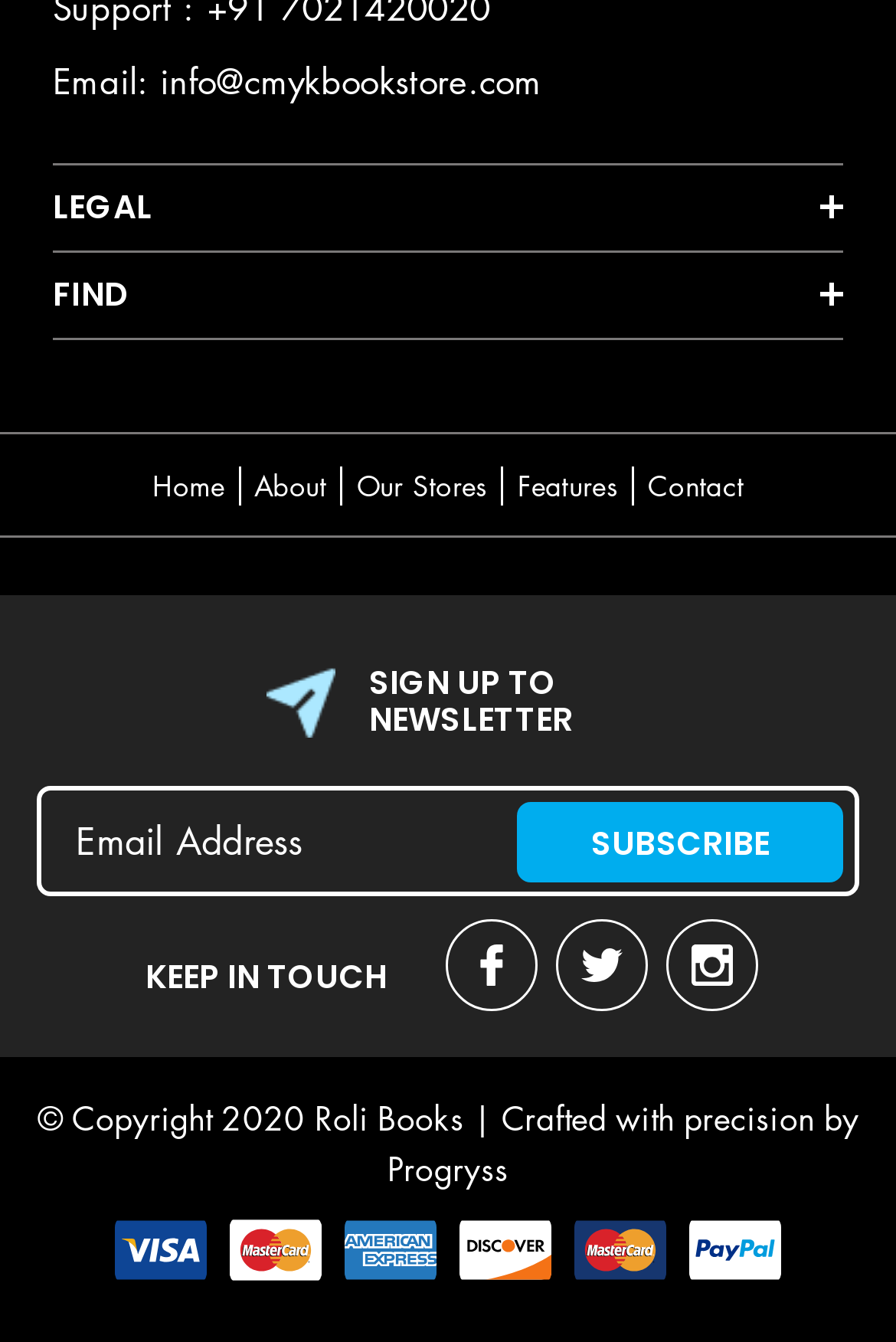Locate the bounding box coordinates of the clickable area to execute the instruction: "Click the 'Home' link". Provide the coordinates as four float numbers between 0 and 1, represented as [left, top, right, bottom].

[0.155, 0.347, 0.268, 0.376]